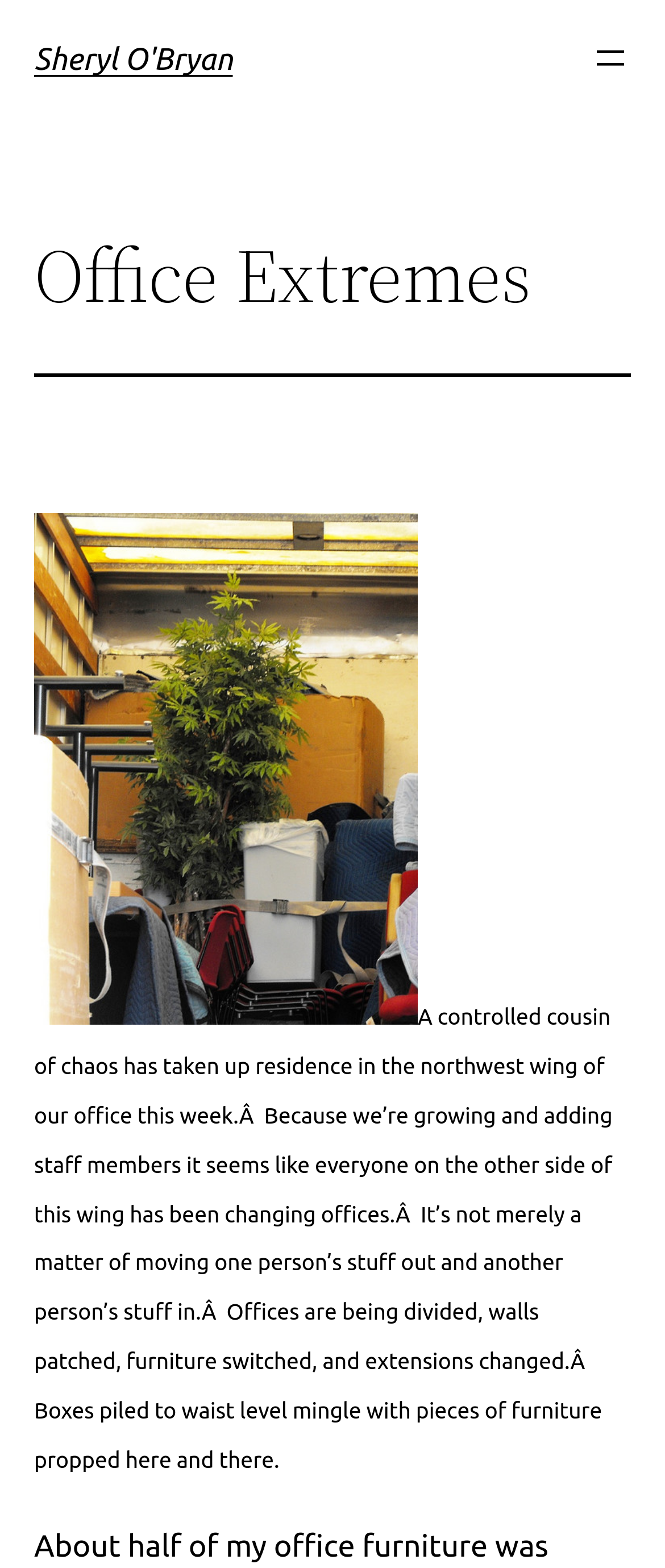What is the author's name?
Look at the webpage screenshot and answer the question with a detailed explanation.

The author's name is obtained from the heading element 'Sheryl O'Bryan' which is a child of the root element and has a bounding box with coordinates [0.051, 0.022, 0.35, 0.053].